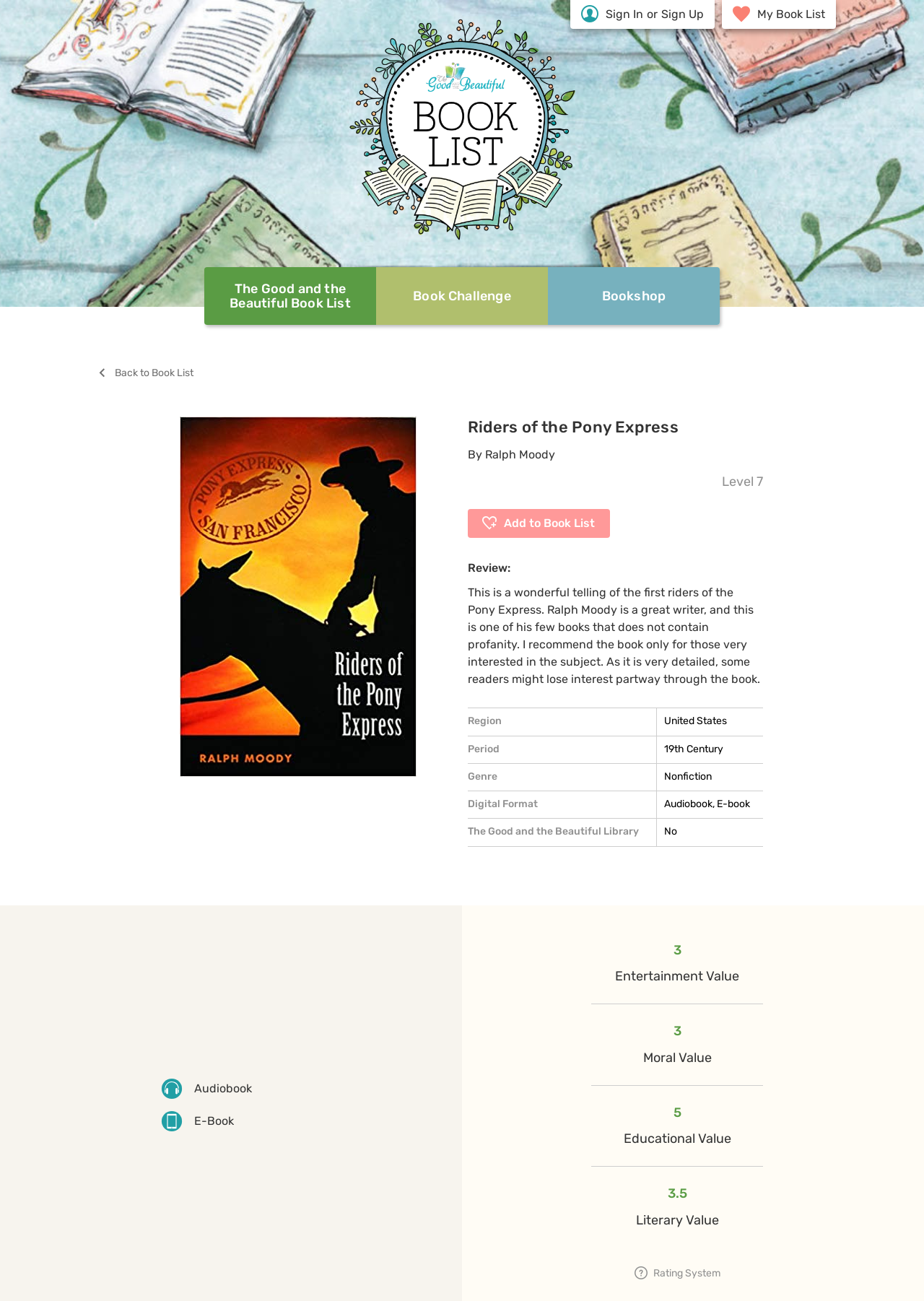Find the bounding box of the UI element described as: "Back to Book List". The bounding box coordinates should be given as four float values between 0 and 1, i.e., [left, top, right, bottom].

[0.108, 0.282, 0.209, 0.292]